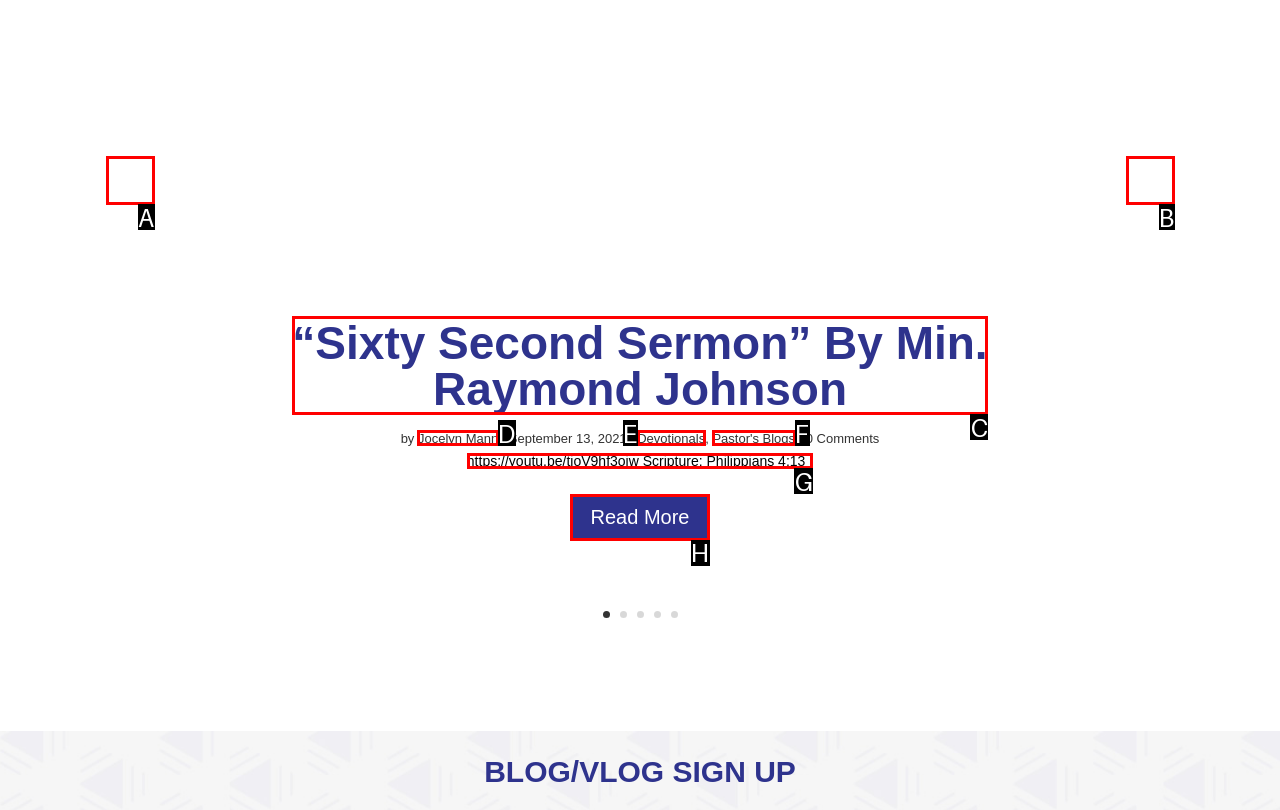Identify the correct option to click in order to accomplish the task: Search for something Provide your answer with the letter of the selected choice.

None